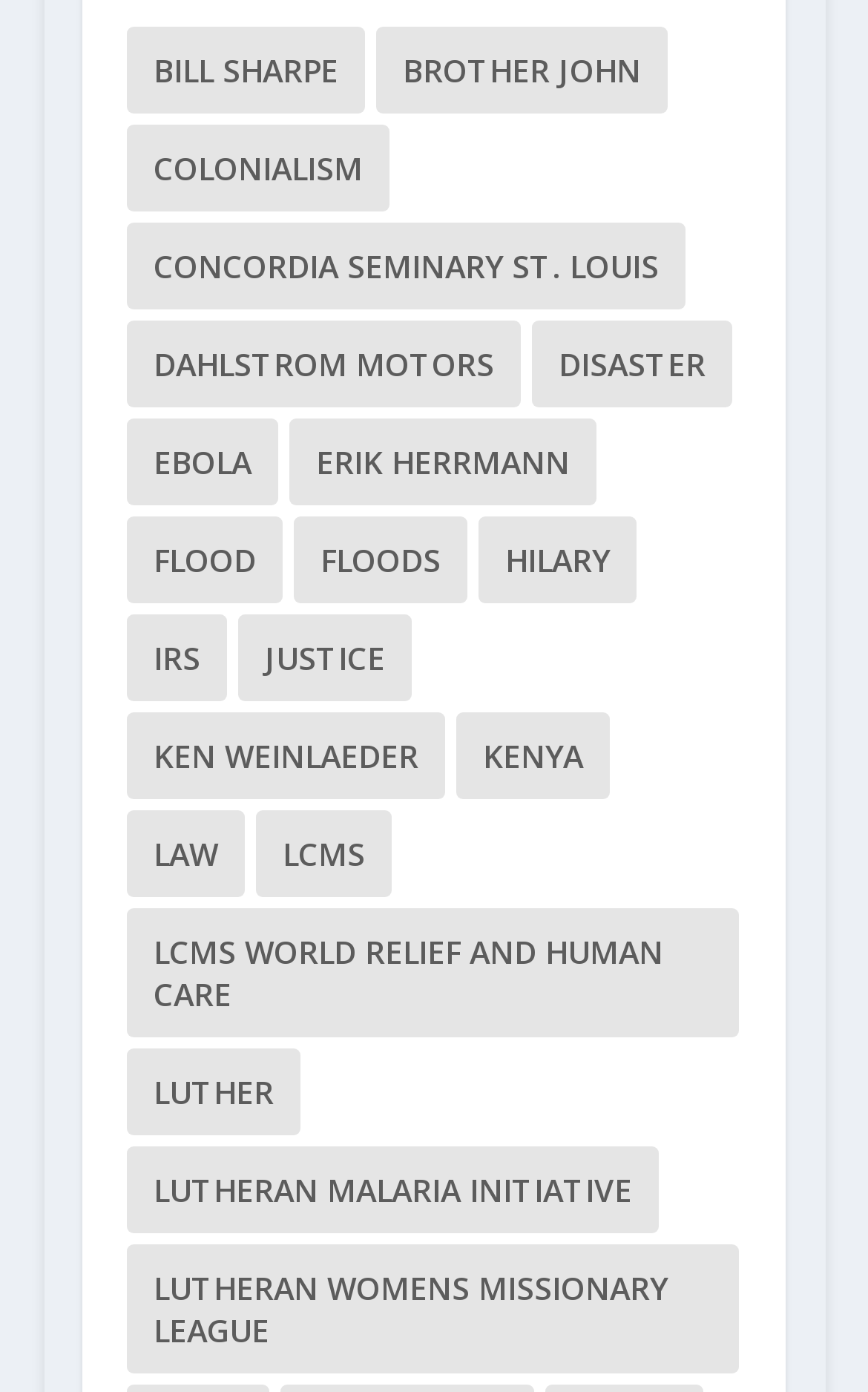Could you determine the bounding box coordinates of the clickable element to complete the instruction: "Learn about Lutheran Malaria Initiative"? Provide the coordinates as four float numbers between 0 and 1, i.e., [left, top, right, bottom].

[0.146, 0.824, 0.759, 0.886]